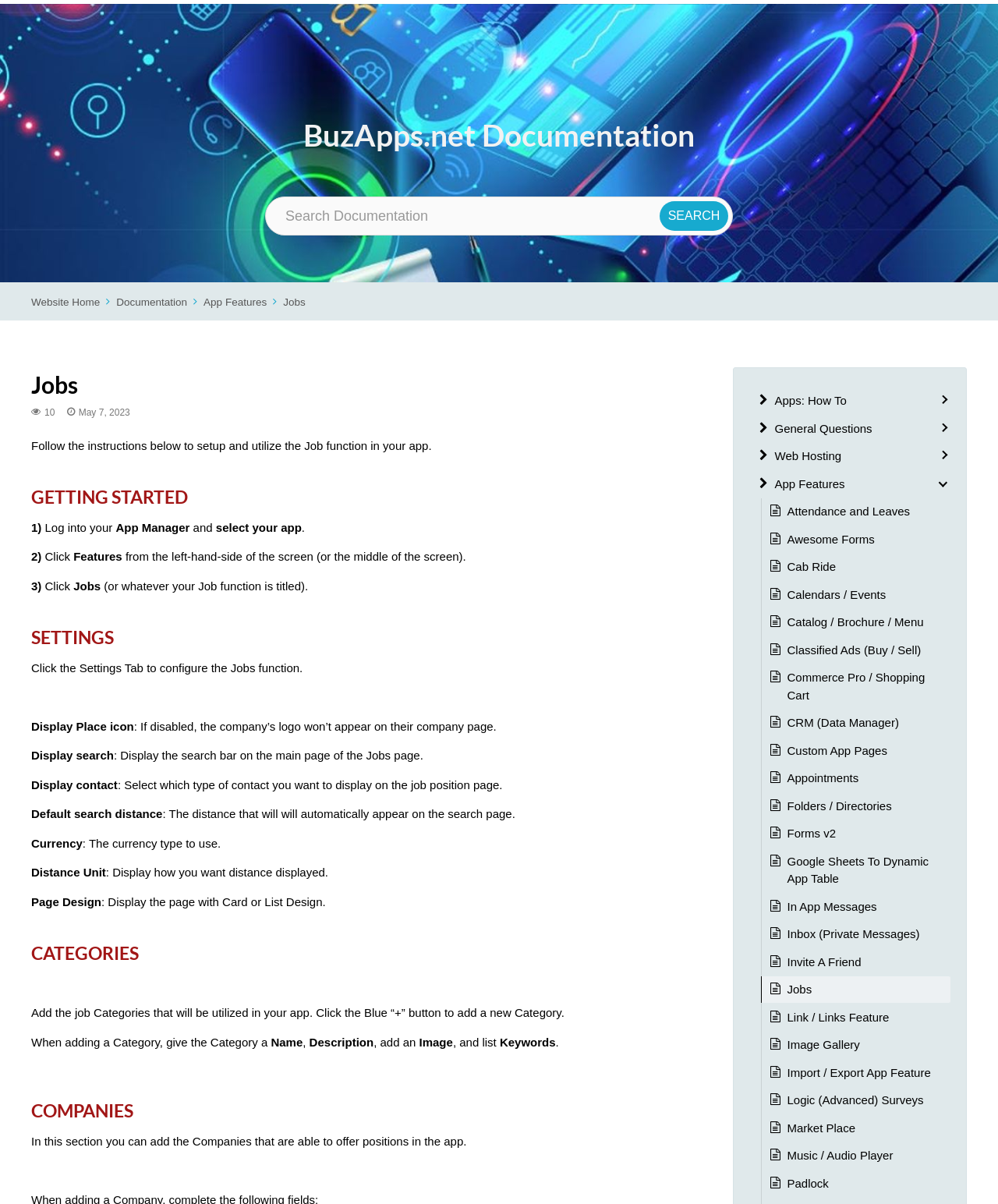What is the title of the current page?
Look at the image and answer the question with a single word or phrase.

Jobs